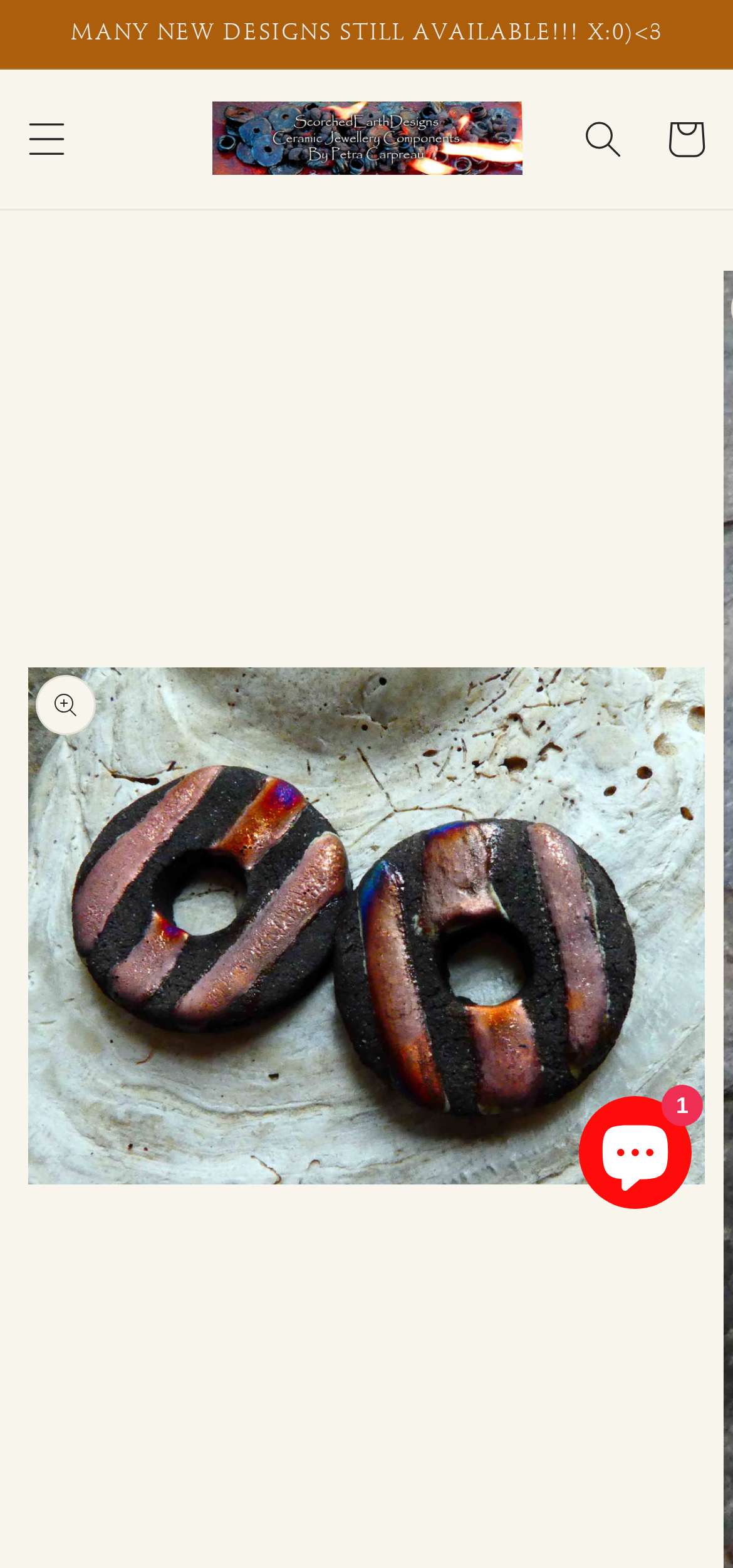Find the bounding box of the element with the following description: "1". The coordinates must be four float numbers between 0 and 1, formatted as [left, top, right, bottom].

[0.79, 0.699, 0.944, 0.771]